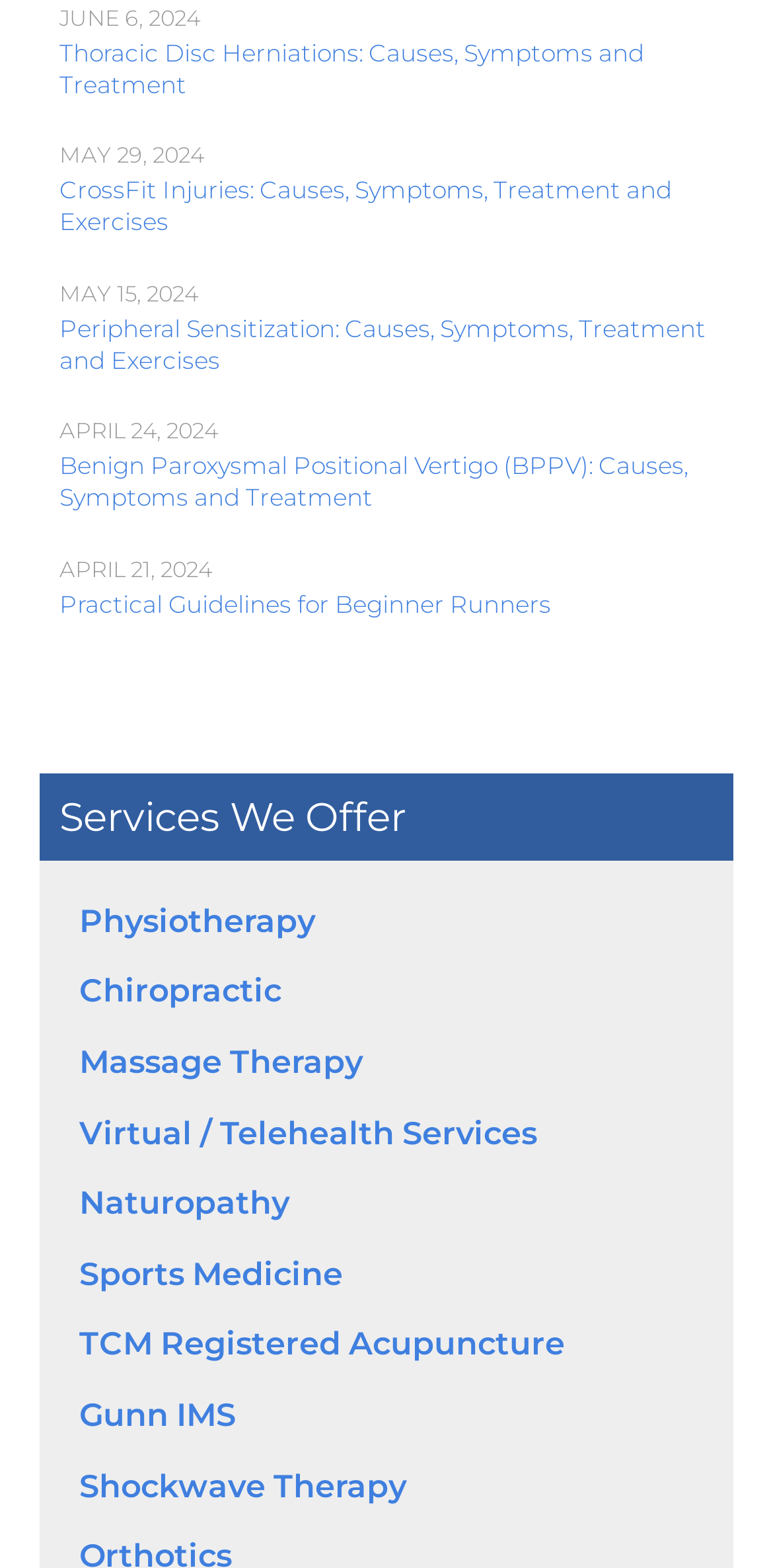Calculate the bounding box coordinates for the UI element based on the following description: "Sports Medicine". Ensure the coordinates are four float numbers between 0 and 1, i.e., [left, top, right, bottom].

[0.103, 0.8, 0.444, 0.824]